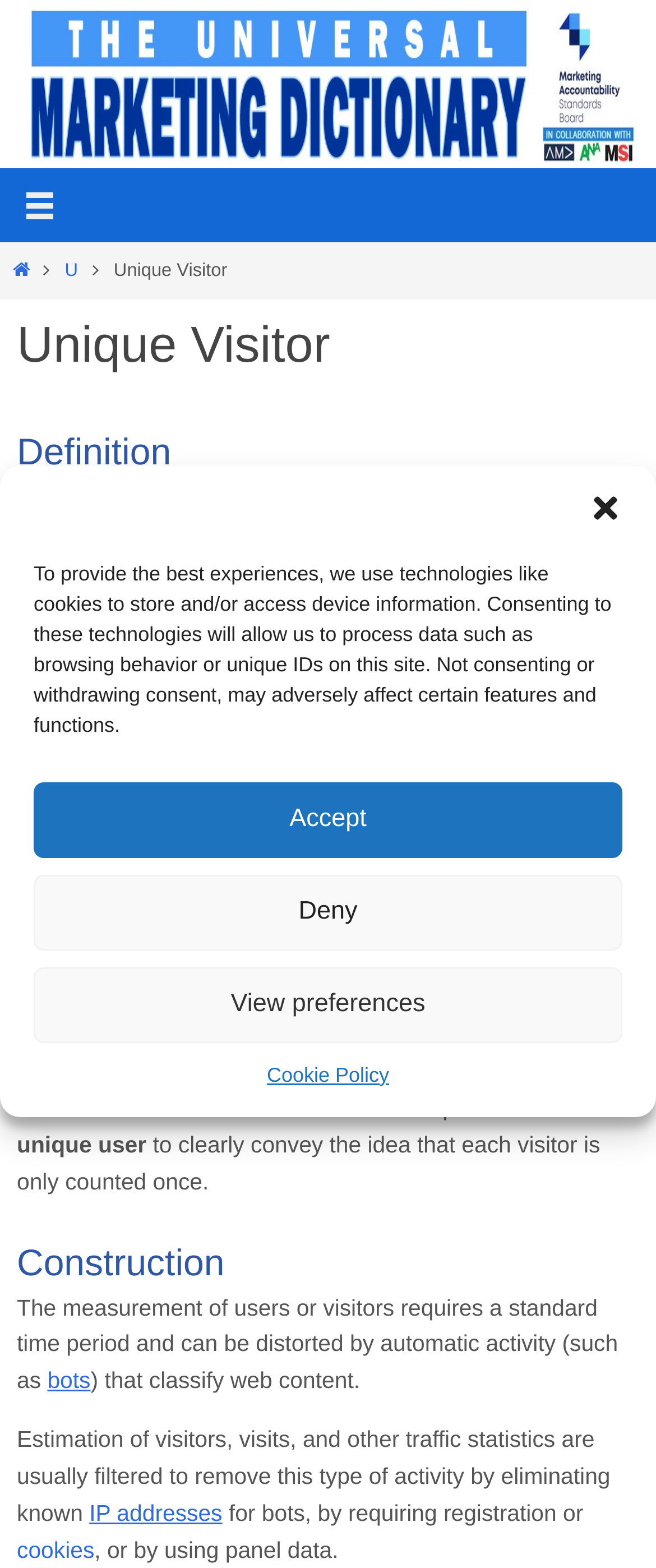Answer briefly with one word or phrase:
How are visits different from unique visitors?

Visits are multiple, unique visitors are single